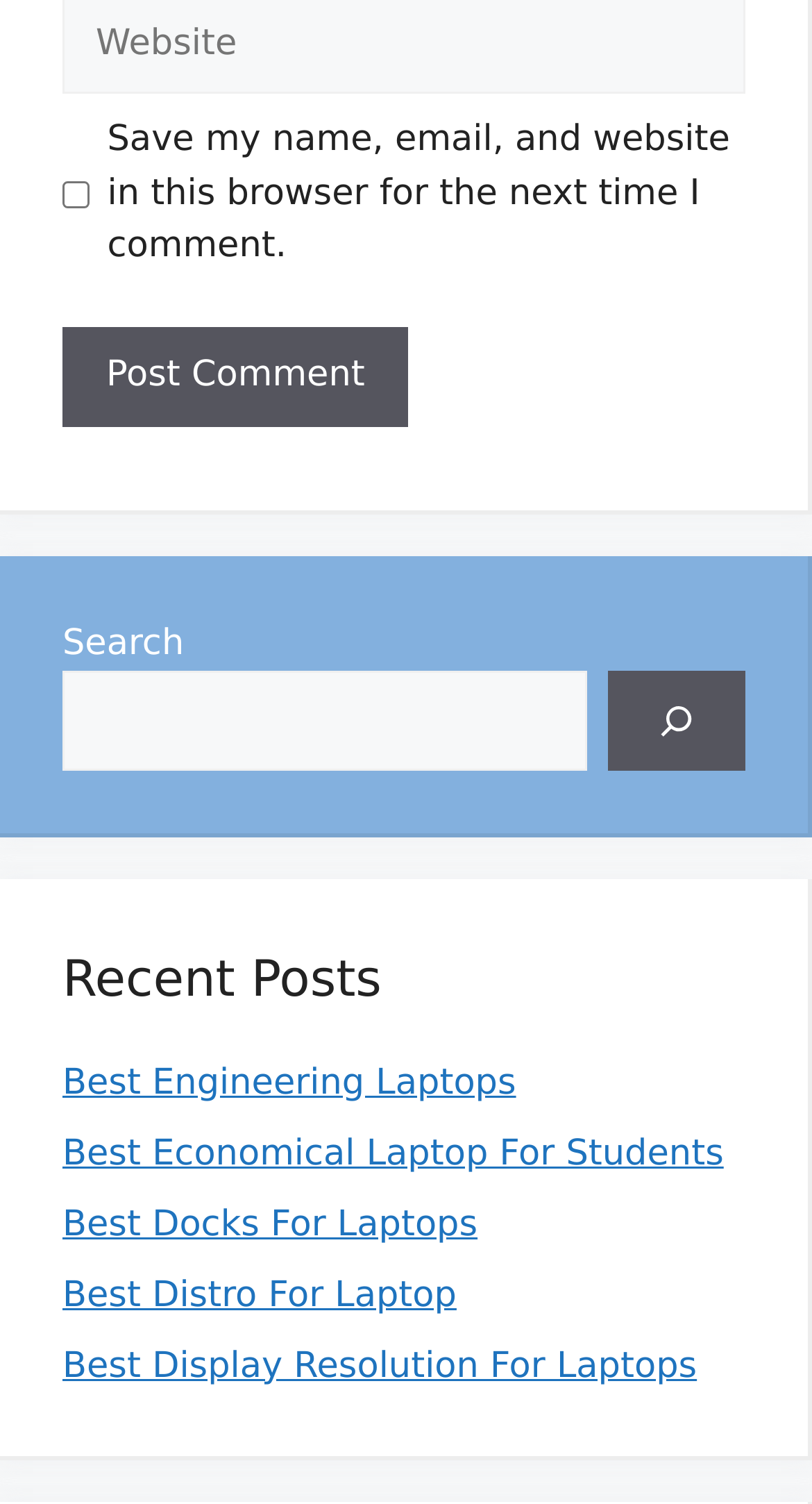Give a succinct answer to this question in a single word or phrase: 
What is the purpose of the button with the image?

Search